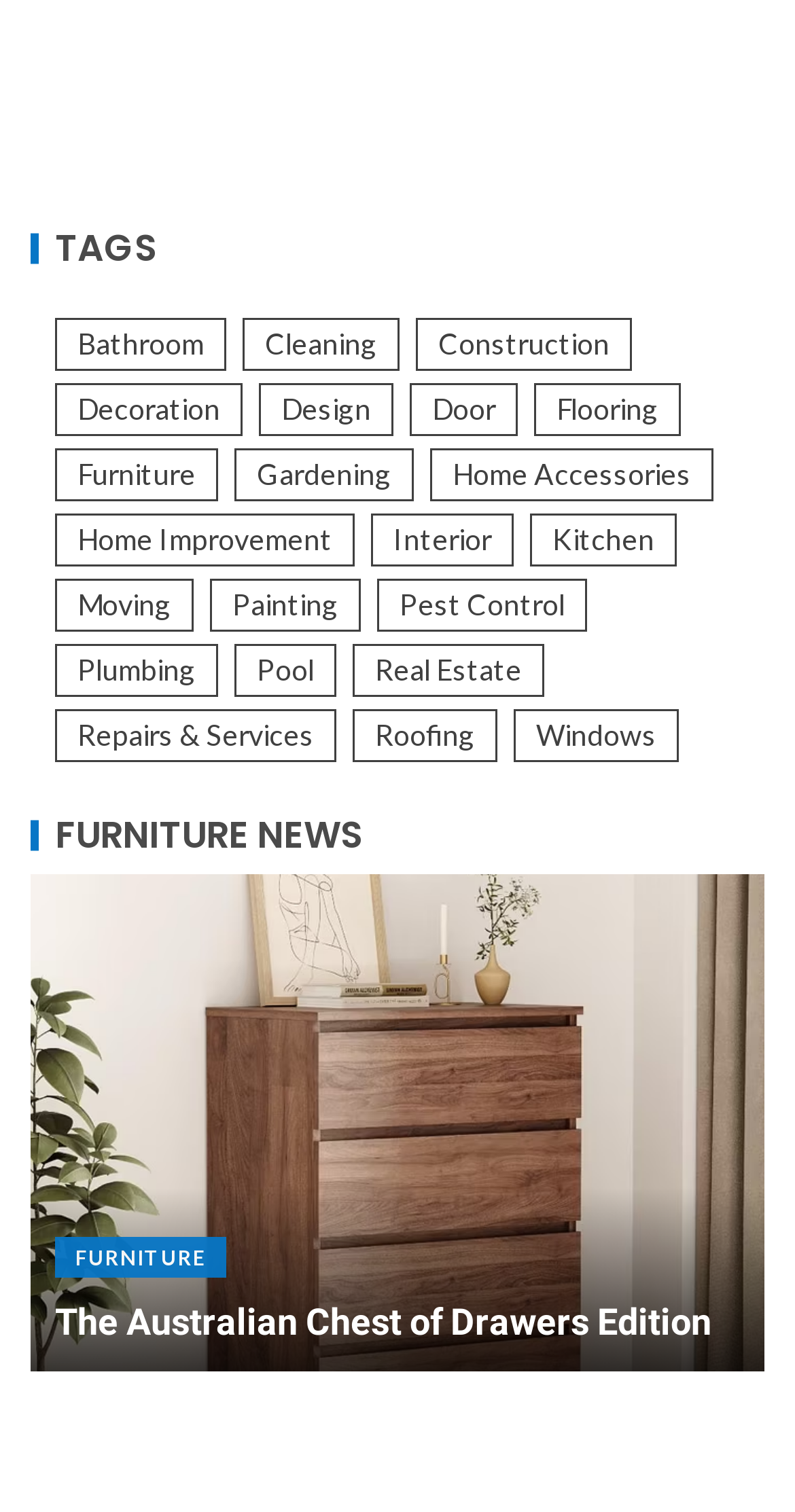How many categories have only one item?
Examine the image and provide an in-depth answer to the question.

I counted the links with only one item and found five categories: 'Bathroom', 'Door', 'Gardening', 'Home Accessories', and 'Pool'.